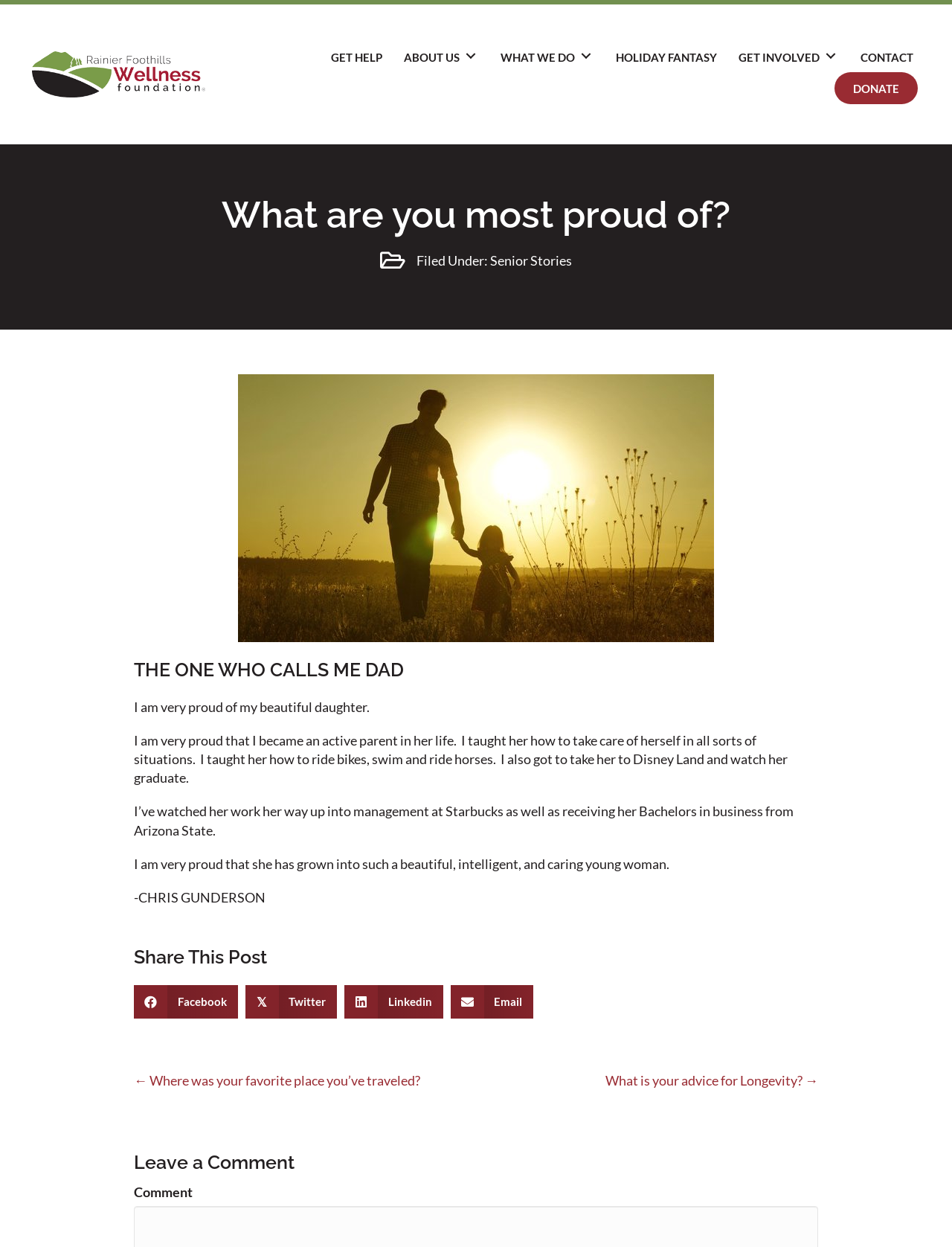What is the name of the foundation?
Look at the image and provide a short answer using one word or a phrase.

Rainier Foothills Wellness Foundation